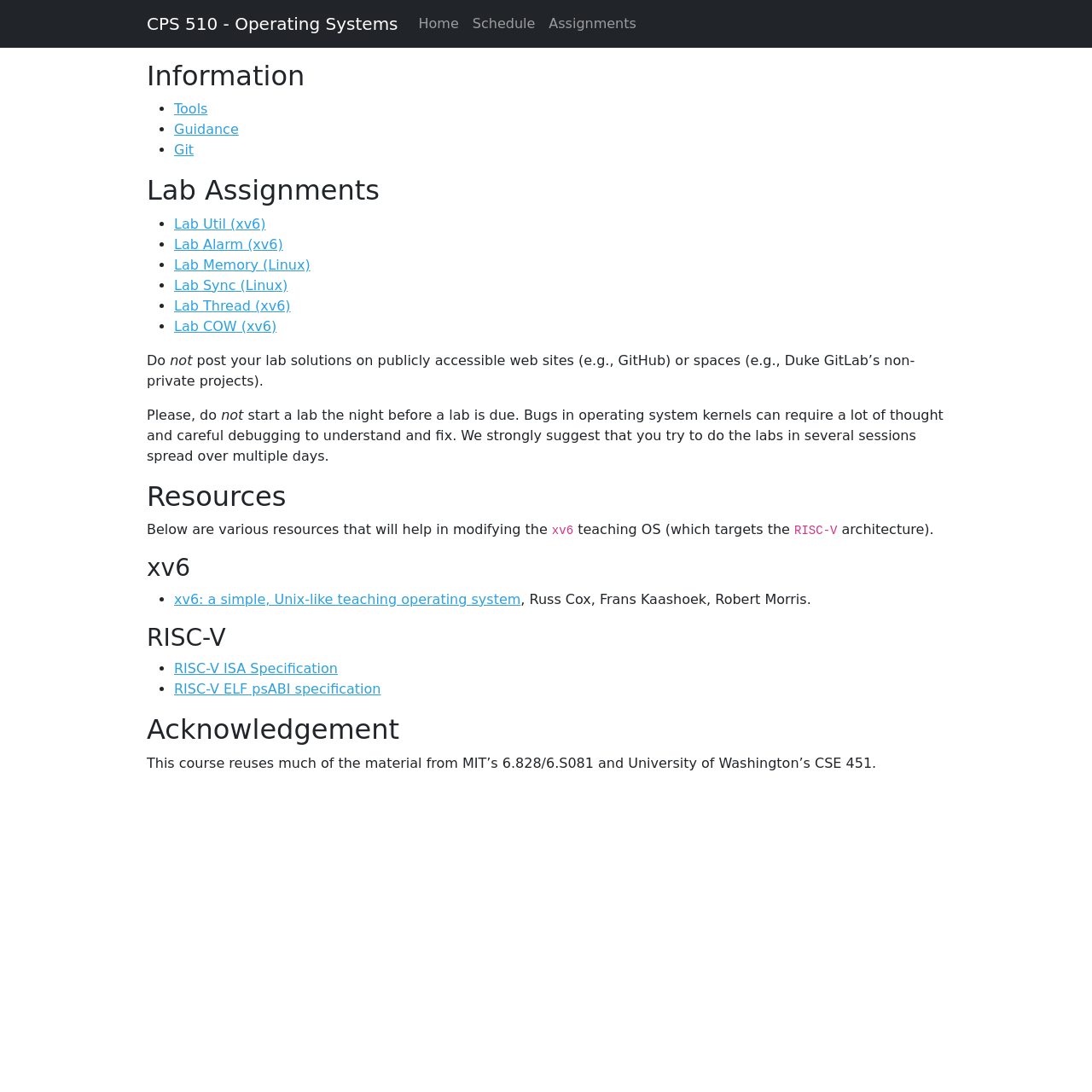What is the purpose of the resources section?
Look at the image and provide a short answer using one word or a phrase.

To help in modifying the xv6 teaching OS